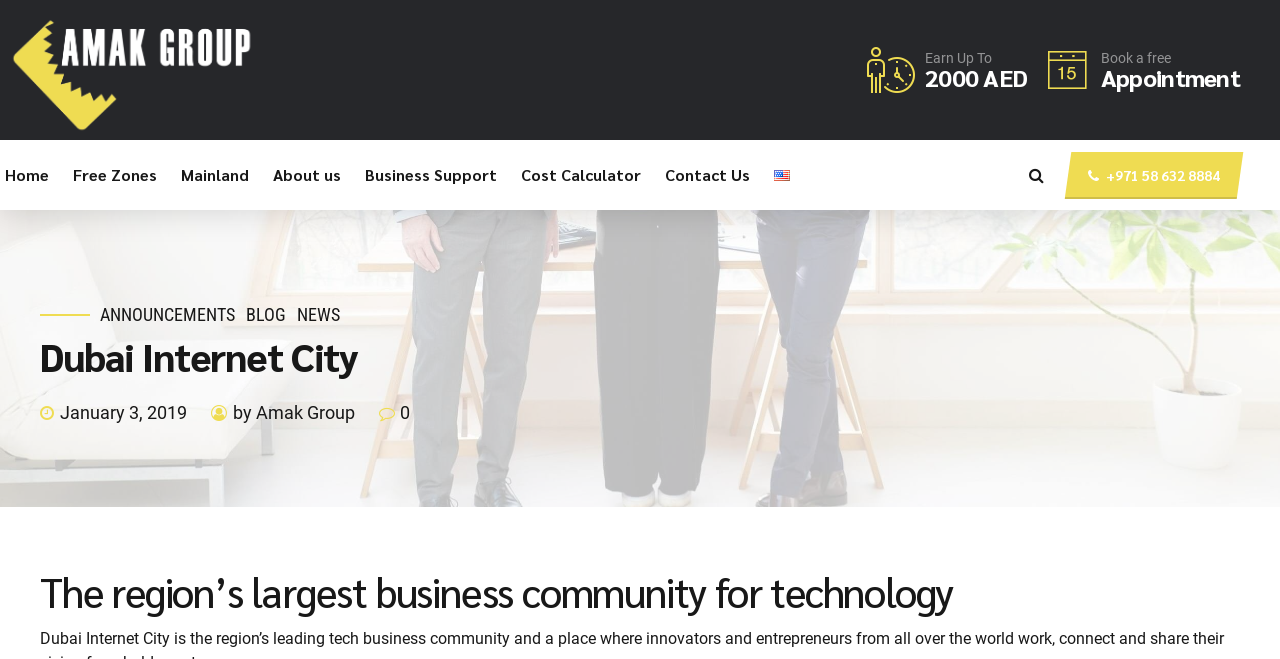Craft a detailed narrative of the webpage's structure and content.

The webpage is about Dubai Internet City, a business community for technology, and Amak Group Business Services. At the top left, there is a logo image and a link to Amak Group Business Services. On the top right, there are two prominent links: "Book a free Appointment" and "Earn Up To 2000 AED". 

Below these links, there is a layout table with a phone number and a social media icon. On the left side, there is a navigation menu with links to "Home", "Free Zones", "Mainland", "About us", "Business Support", "Cost Calculator", and "Contact Us". 

On the same level as the navigation menu, there is a language selection section with links to "English", "Français", and "Русский", each accompanied by a flag image. 

Further down, there is a header section with links to "ANNOUNCEMENTS", "BLOG", and "NEWS". Below this, there is a heading that reads "Dubai Internet City" and a subheading that describes it as "The region’s largest business community for technology". 

There is also a news article or blog post section with a title, a date "January 3, 2019", an author "by Amak Group", and a social media sharing icon.